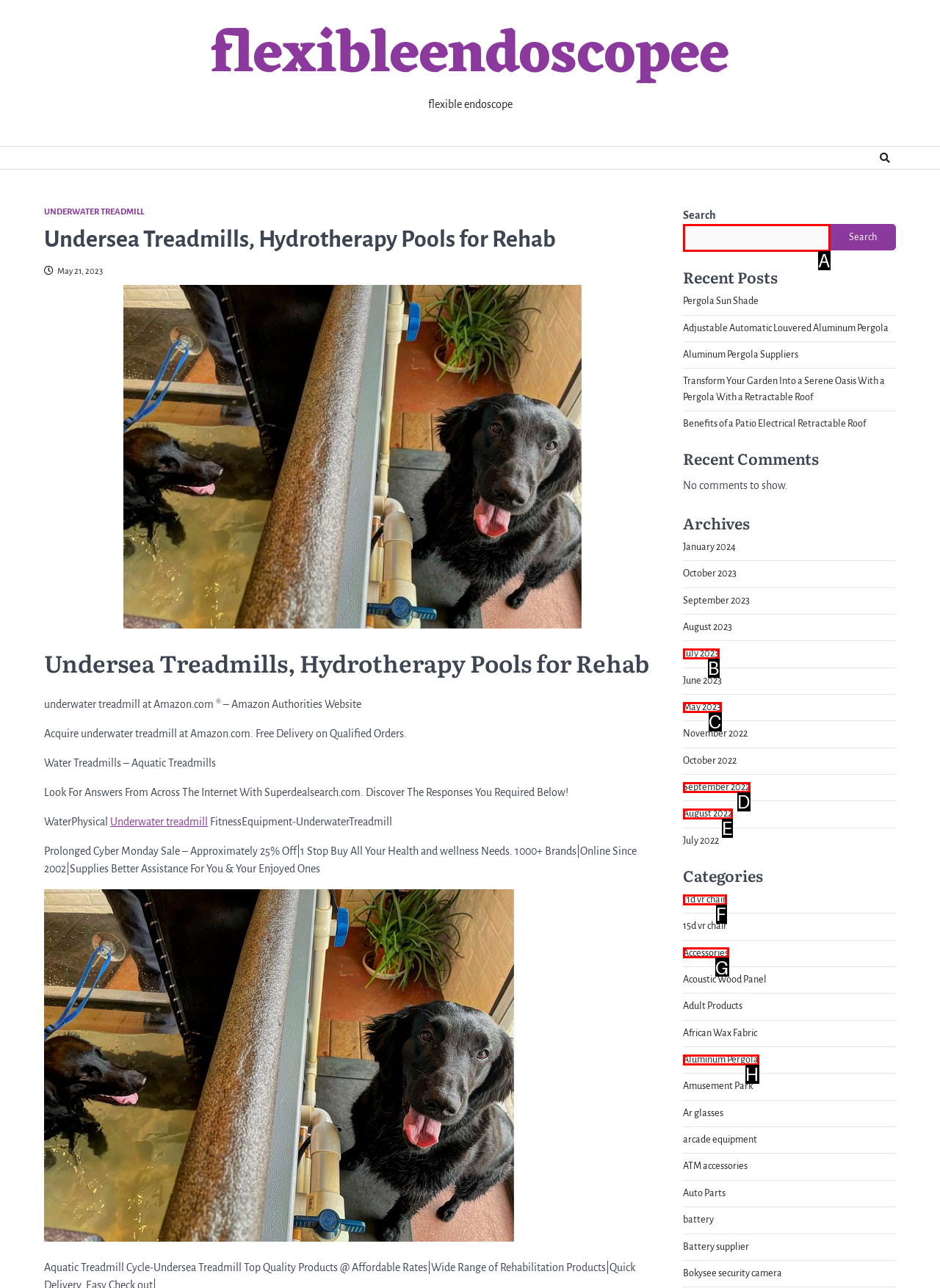Choose the HTML element that needs to be clicked for the given task: Search for underwater treadmill Respond by giving the letter of the chosen option.

A